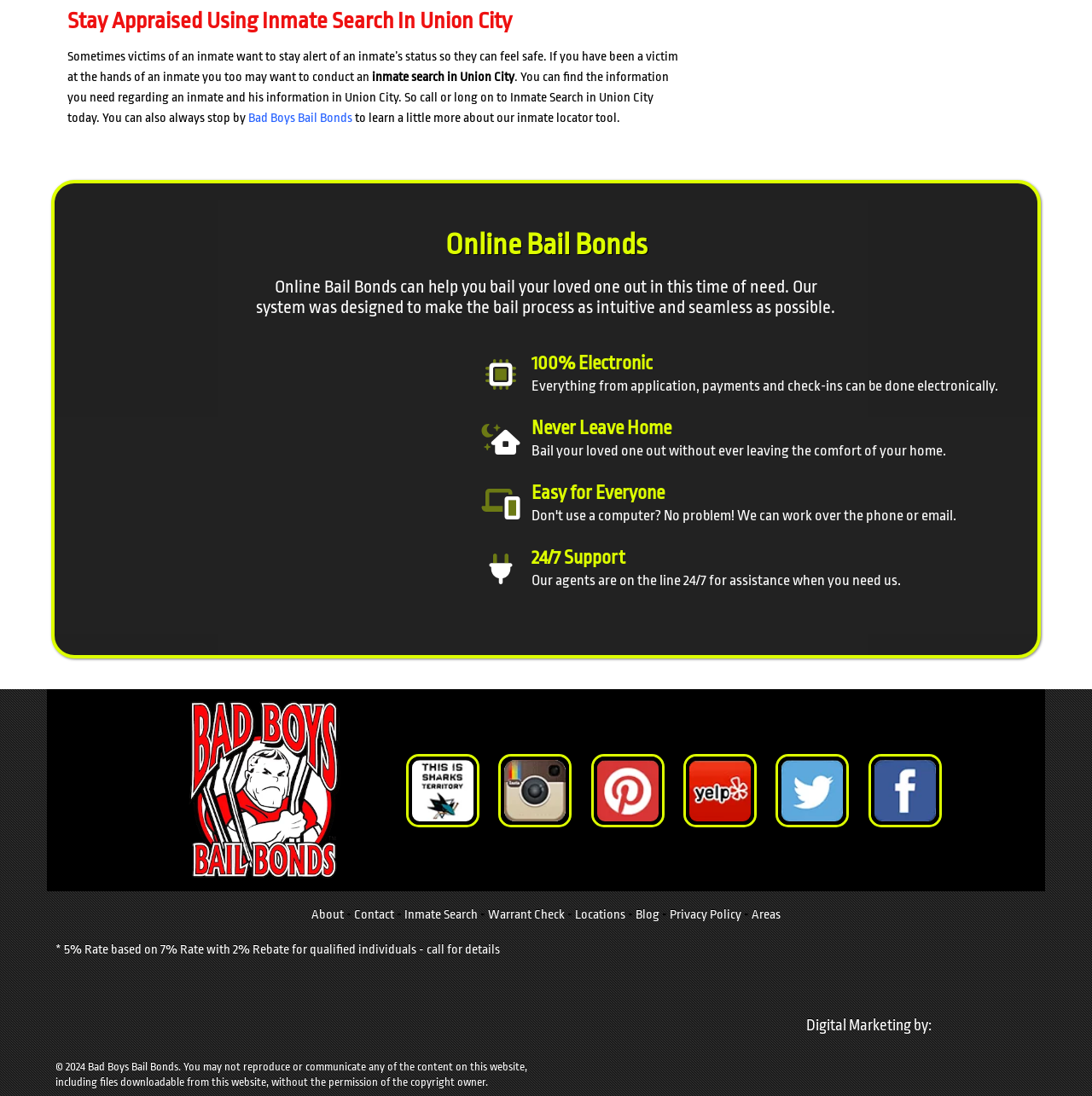Pinpoint the bounding box coordinates of the element you need to click to execute the following instruction: "Read the blog for more information.". The bounding box should be represented by four float numbers between 0 and 1, in the format [left, top, right, bottom].

[0.582, 0.828, 0.604, 0.841]